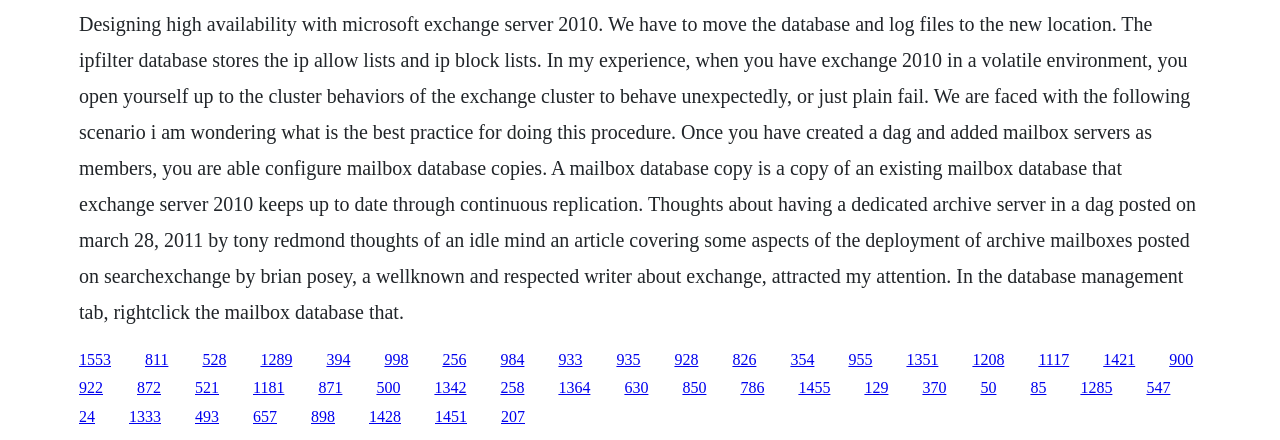Determine the coordinates of the bounding box for the clickable area needed to execute this instruction: "Click the link '811'".

[0.113, 0.797, 0.132, 0.835]